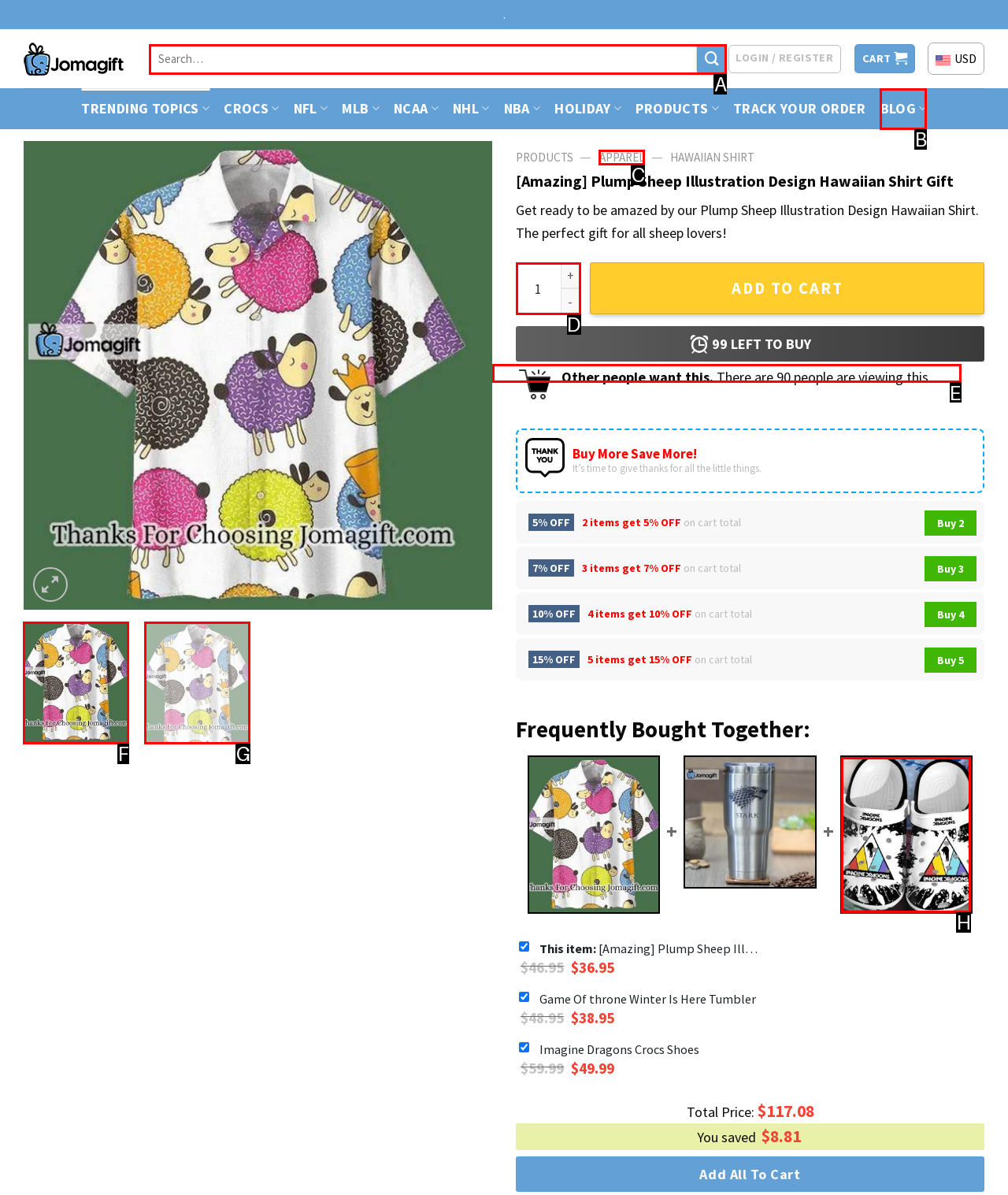Identify the correct letter of the UI element to click for this task: Switch to dark mode
Respond with the letter from the listed options.

None